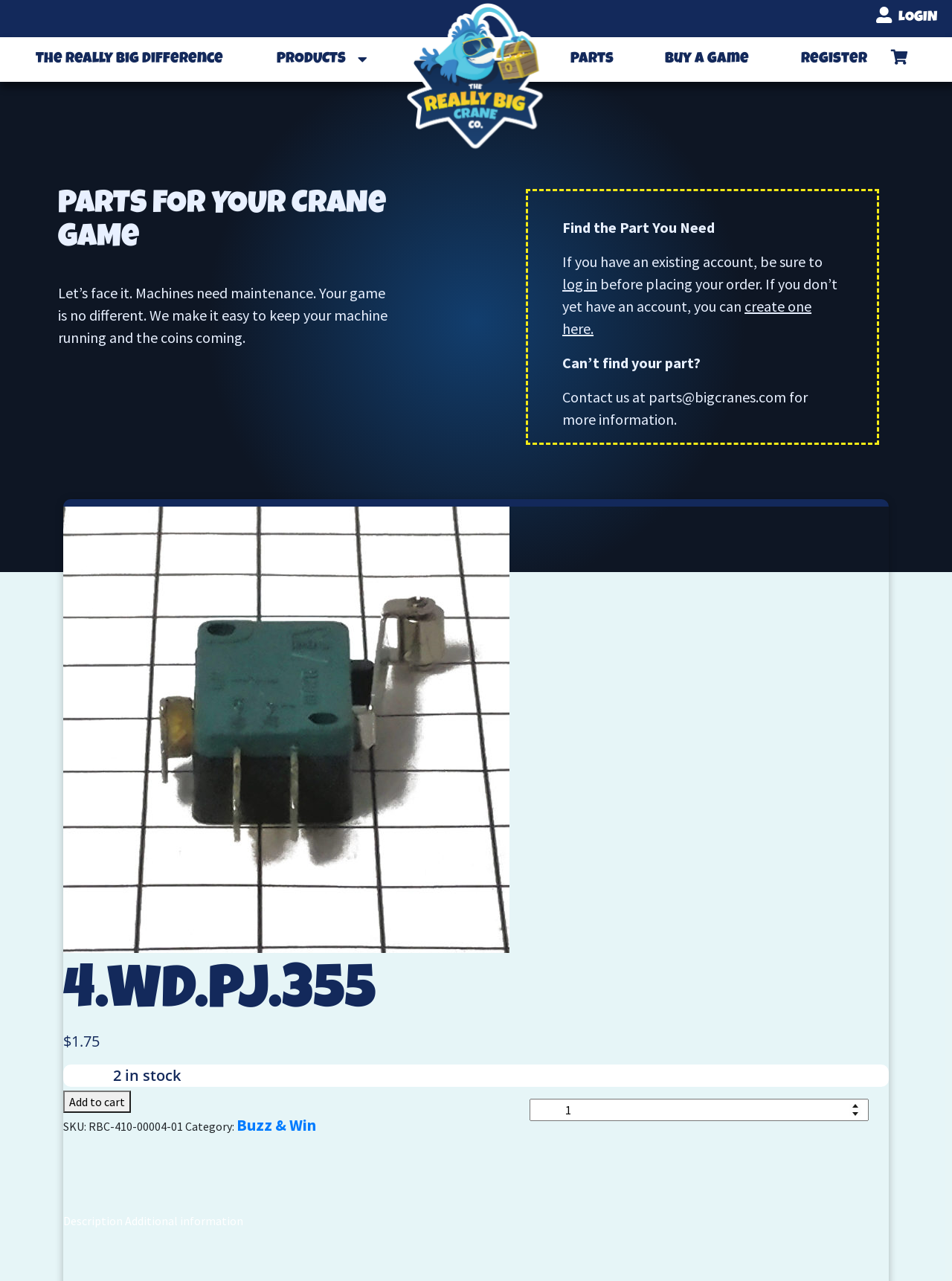Based on what you see in the screenshot, provide a thorough answer to this question: What is the name of the company?

I found the company name by looking at the top-level element with the text 'The Really Big Crane Co.' which is likely to be the company name.